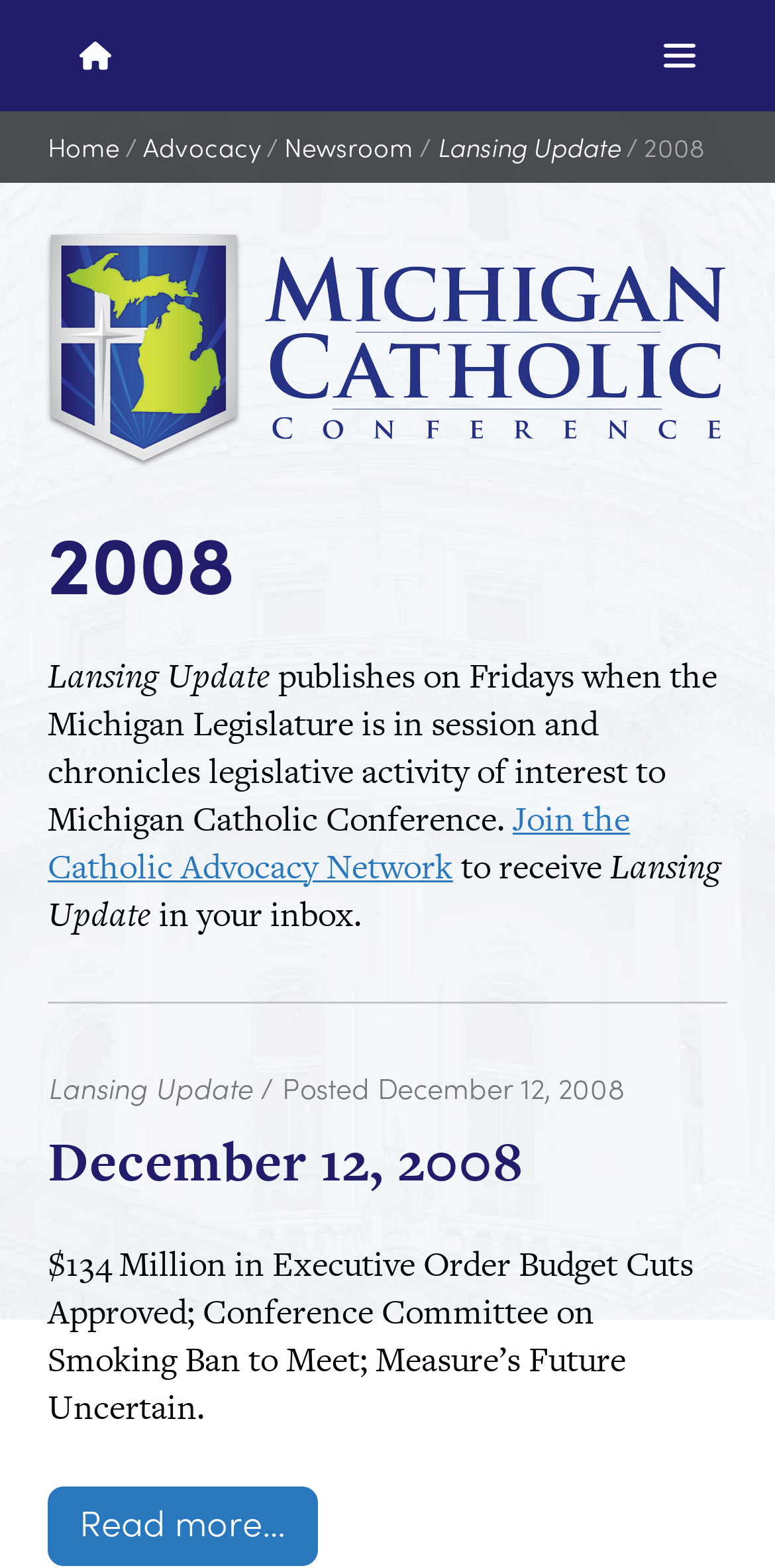Observe the image and answer the following question in detail: What is the date of the Lansing Update?

I found the answer by looking at the heading element with the text 'December 12, 2008' which is associated with the 'Lansing Update' section of the page.